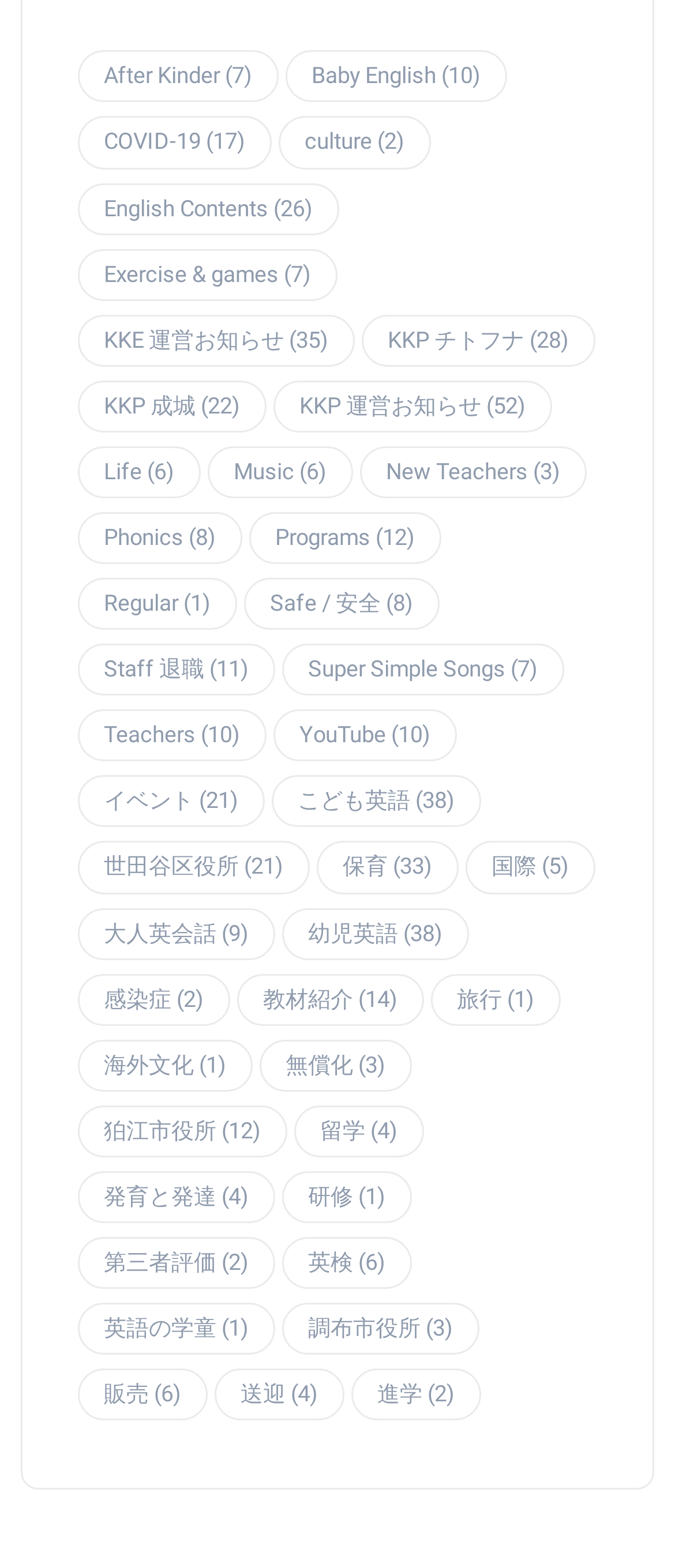Provide a brief response using a word or short phrase to this question:
How many links are related to COVID-19?

1